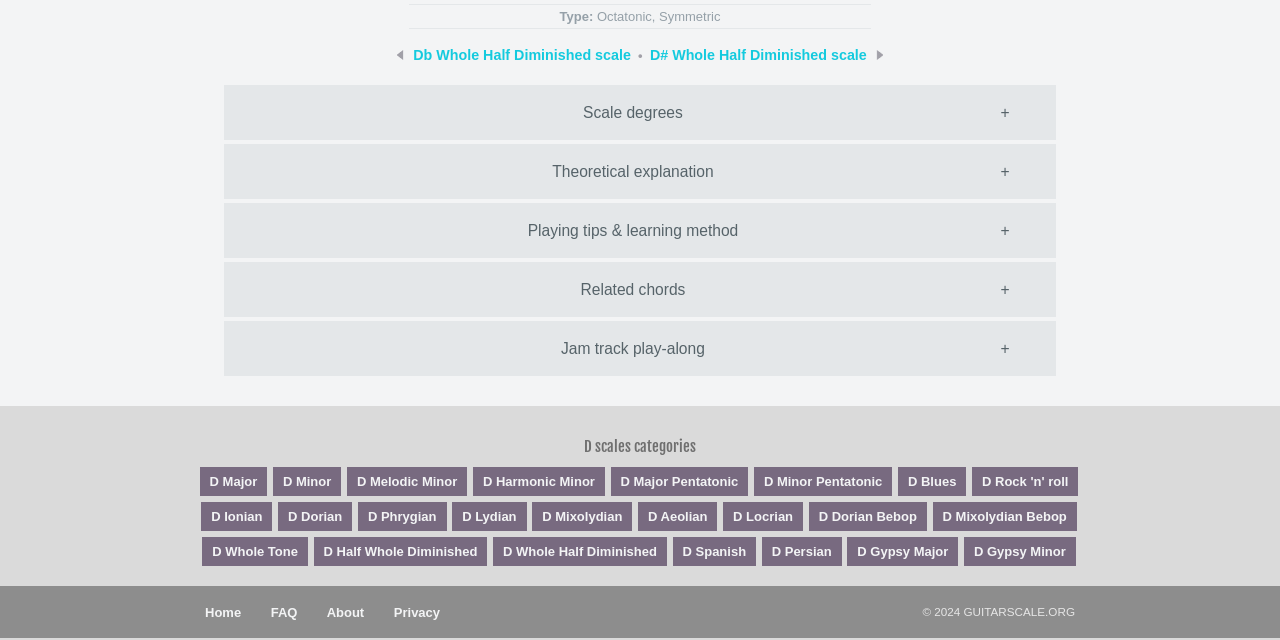Locate the bounding box coordinates of the UI element described by: "D Whole Half Diminished". Provide the coordinates as four float numbers between 0 and 1, formatted as [left, top, right, bottom].

[0.385, 0.838, 0.521, 0.884]